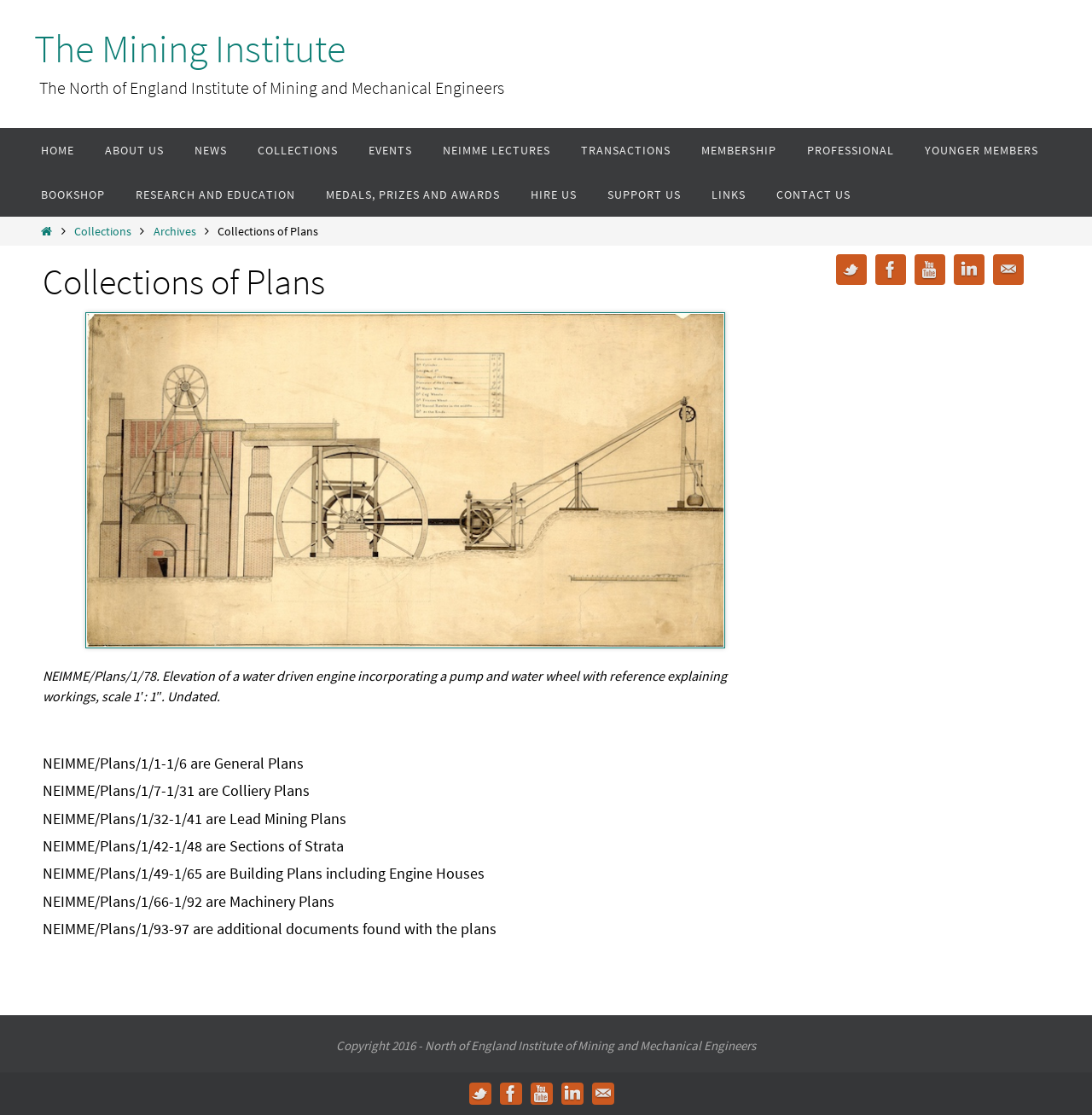Can you find the bounding box coordinates for the UI element given this description: "Links"? Provide the coordinates as four float numbers between 0 and 1: [left, top, right, bottom].

[0.638, 0.155, 0.697, 0.194]